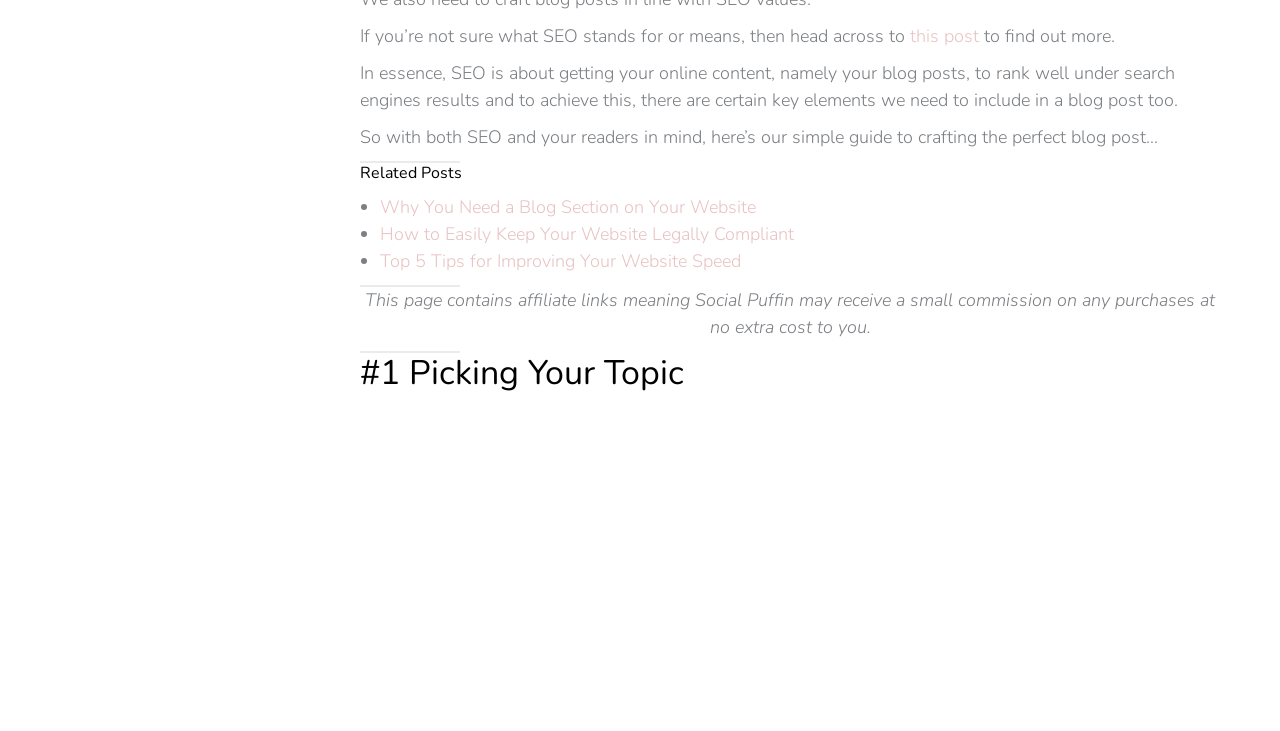Provide the bounding box coordinates of the HTML element described by the text: "Go to Top". The coordinates should be in the format [left, top, right, bottom] with values between 0 and 1.

[0.961, 0.807, 0.992, 0.862]